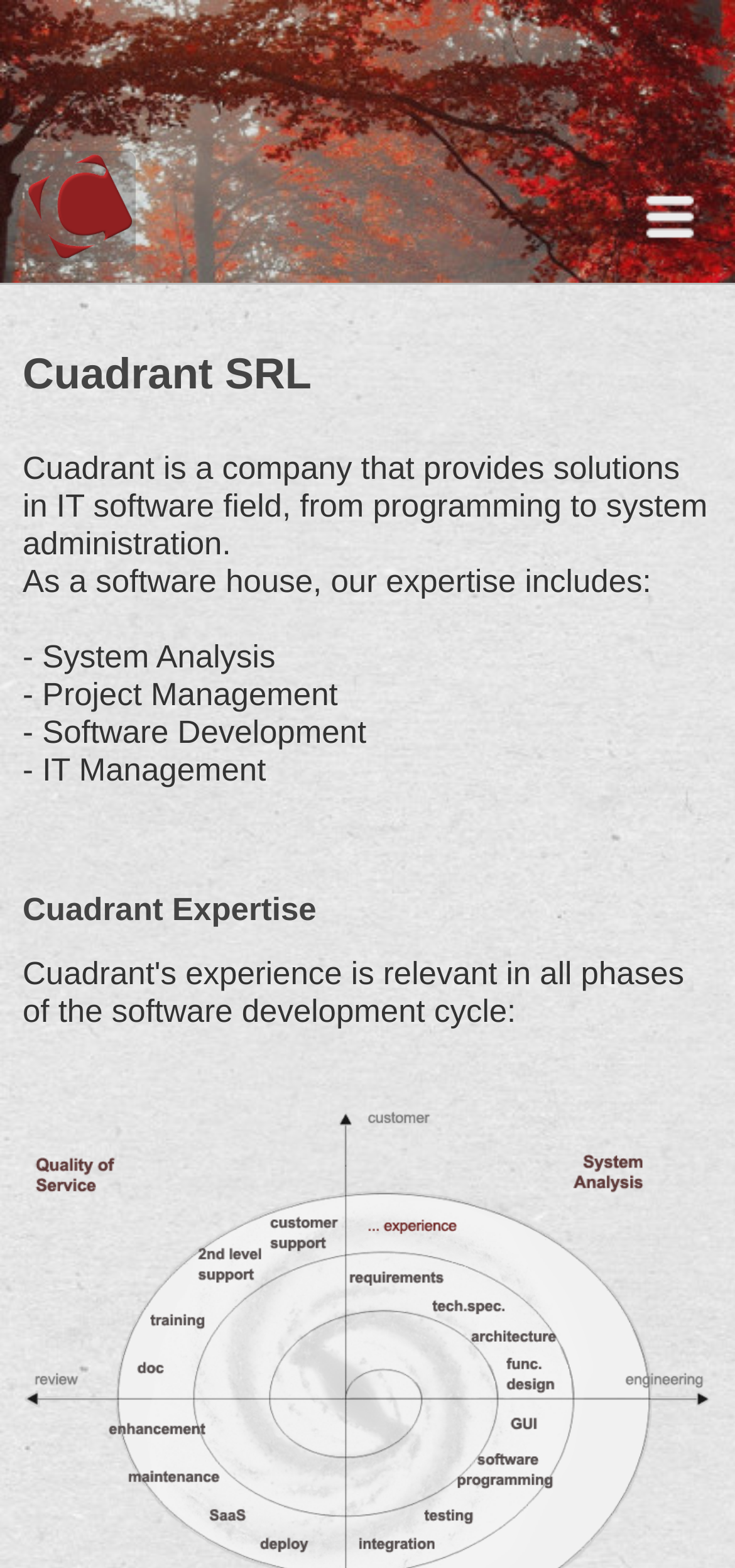What type of company is Cuadrant?
Answer the question in a detailed and comprehensive manner.

Based on the webpage, Cuadrant is described as a company that provides solutions in IT software field, from programming to system administration, and it is referred to as a software house.